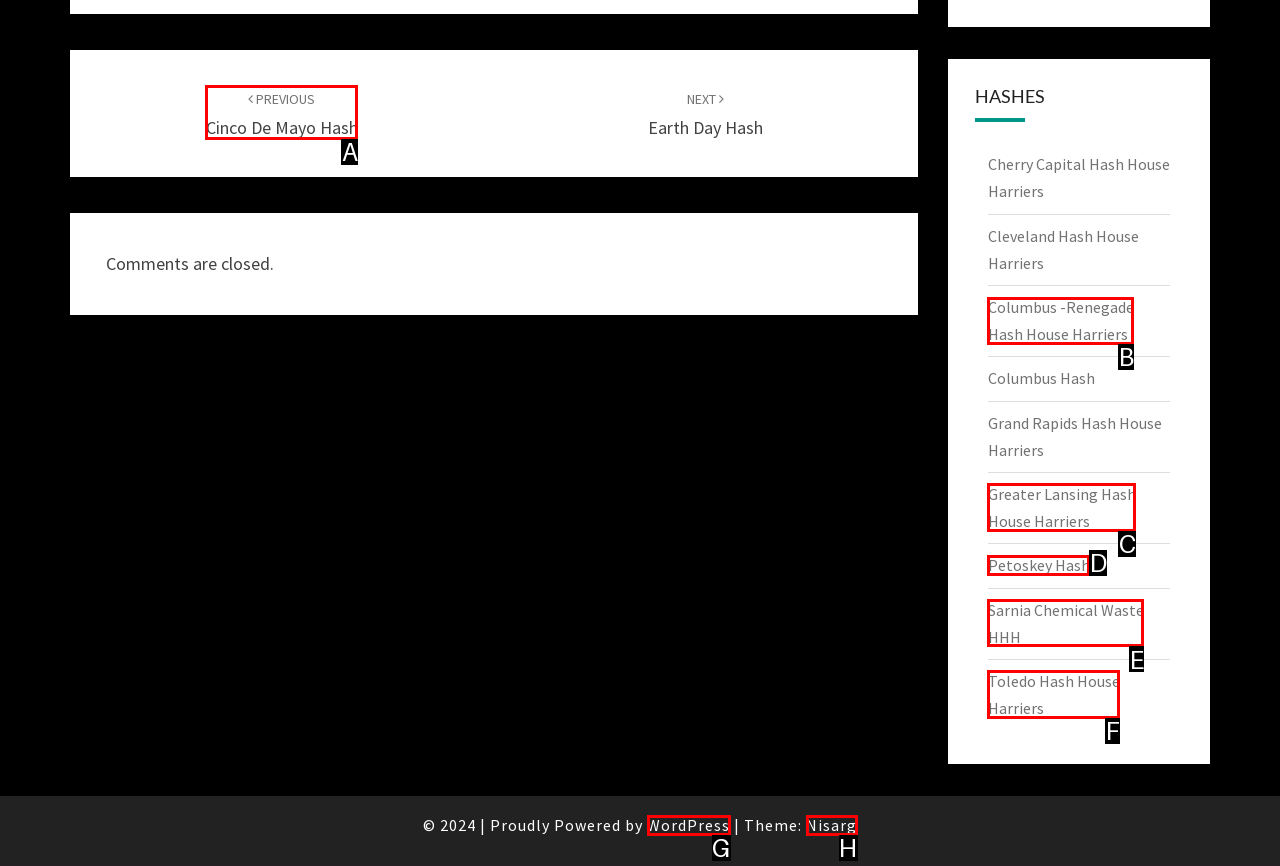Based on the provided element description: General, identify the best matching HTML element. Respond with the corresponding letter from the options shown.

None